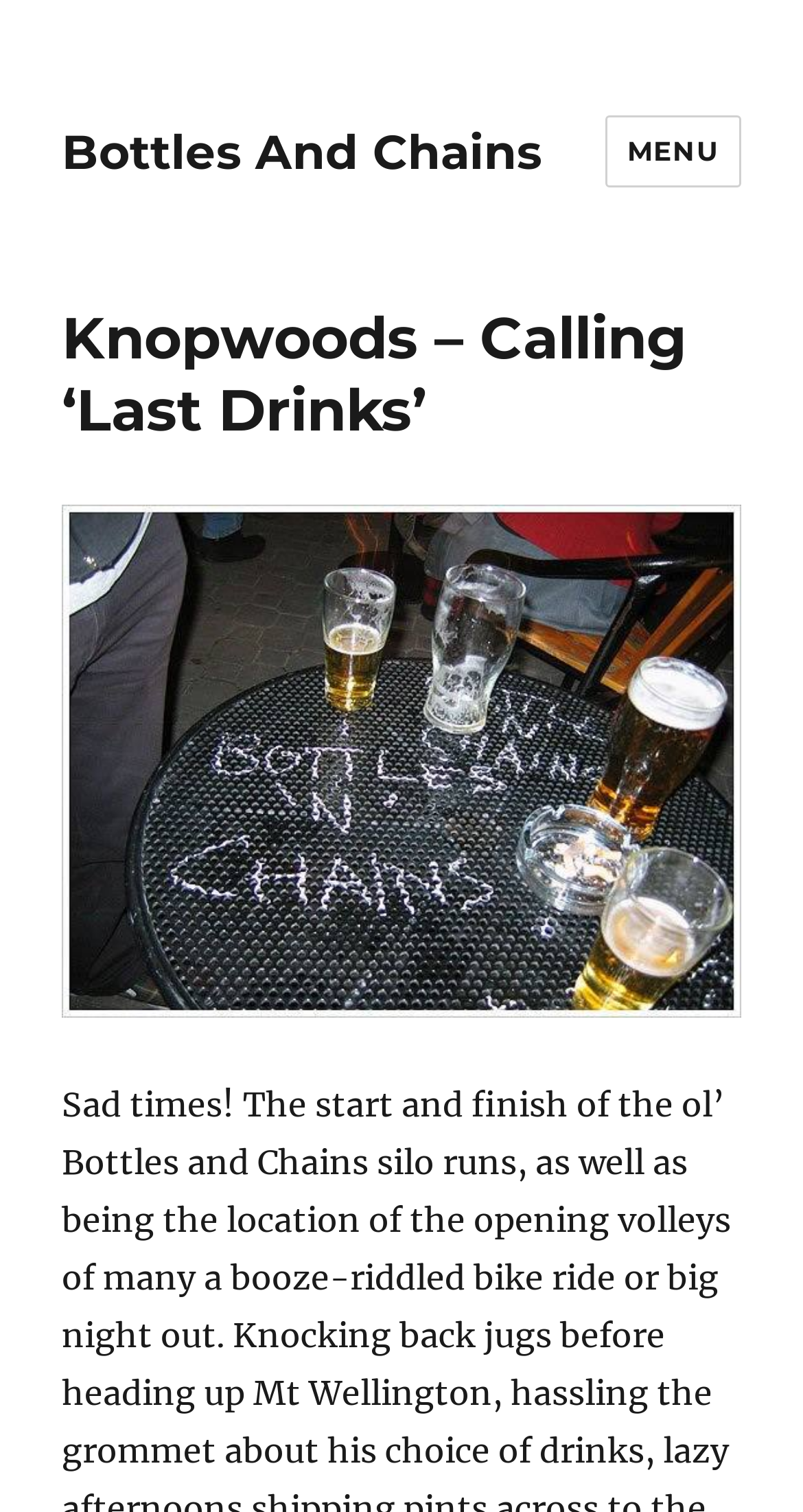Can you find and provide the title of the webpage?

Knopwoods – Calling ‘Last Drinks’